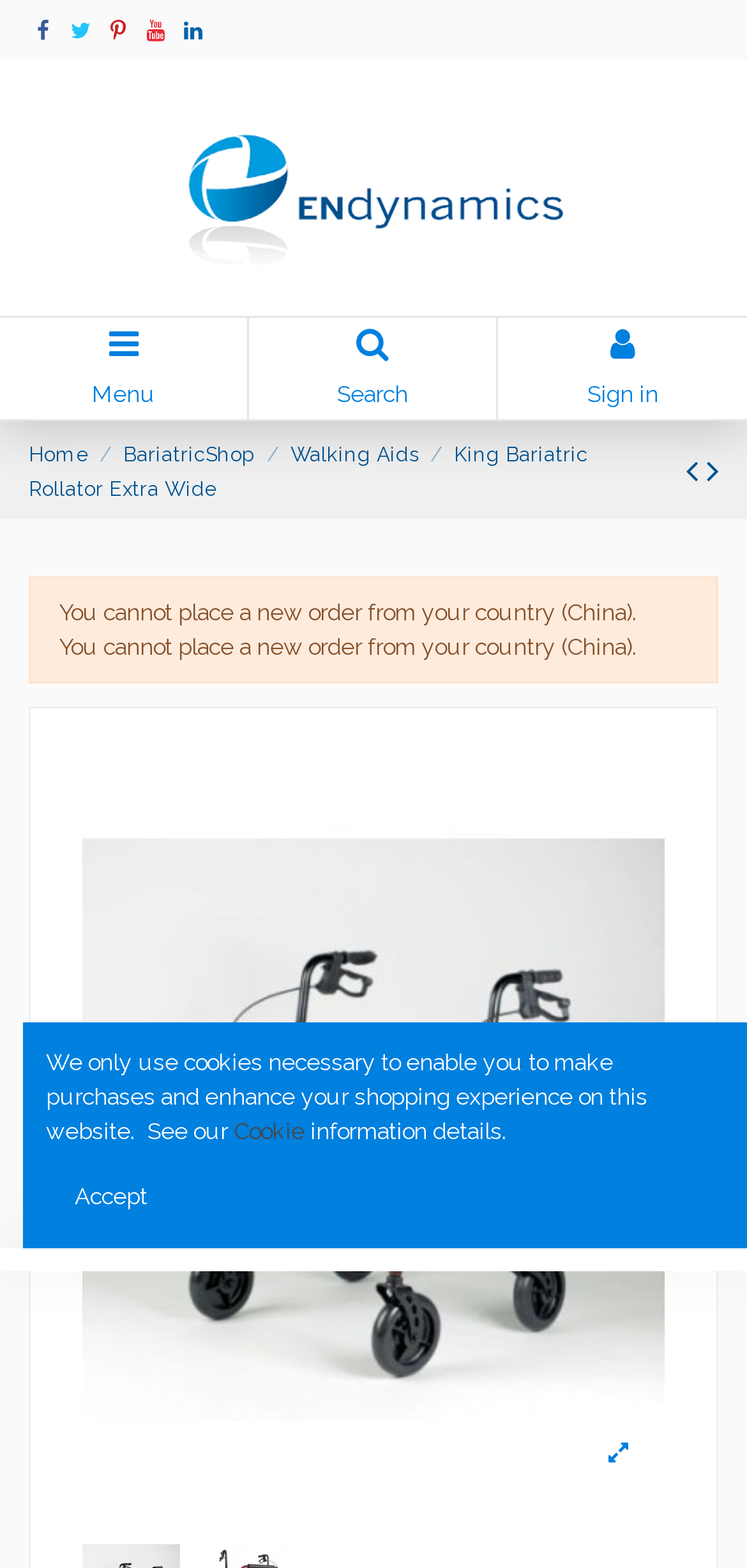Determine the bounding box coordinates for the area that needs to be clicked to fulfill this task: "Share on WhatsApp". The coordinates must be given as four float numbers between 0 and 1, i.e., [left, top, right, bottom].

None